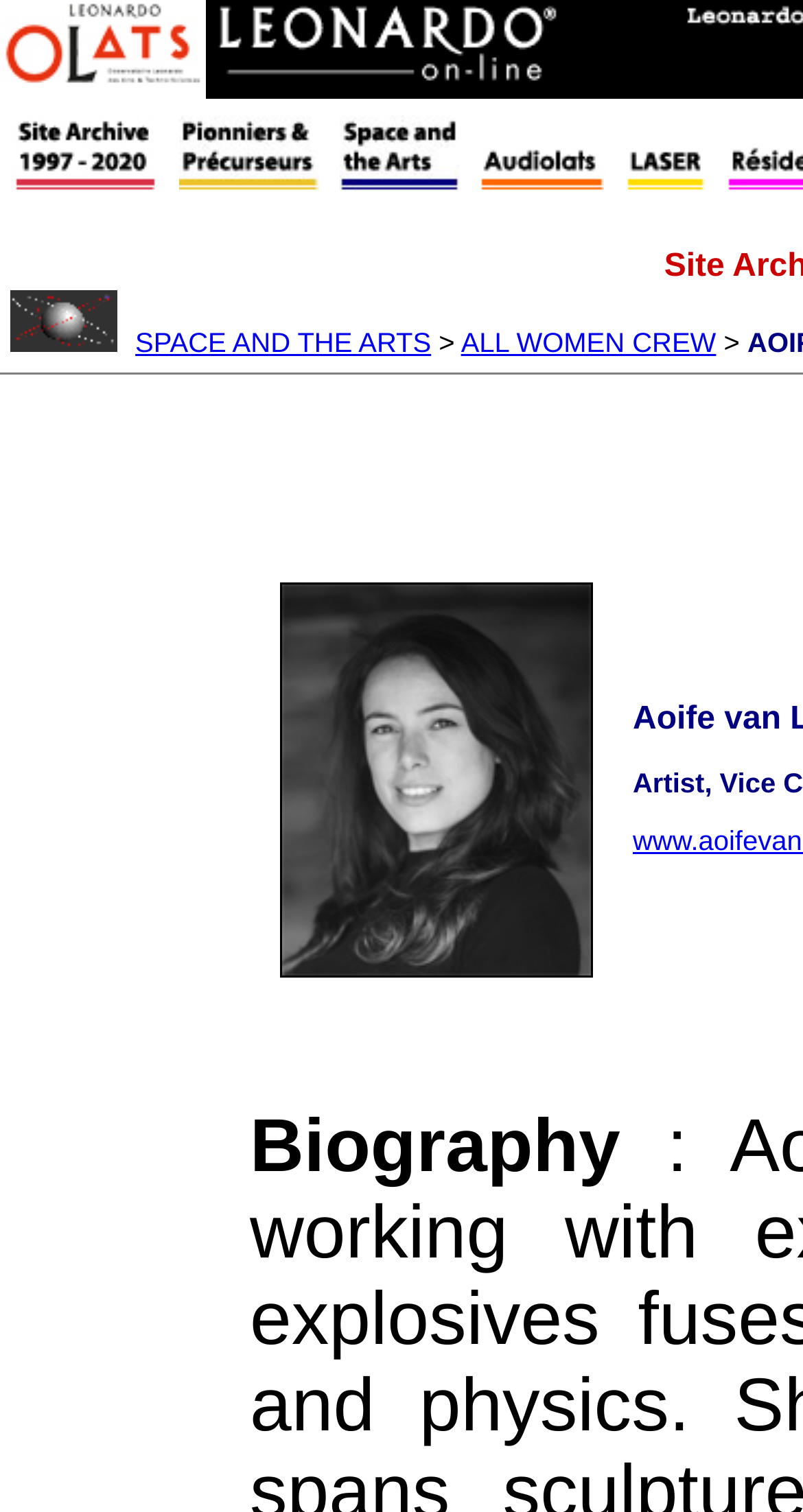Please determine the bounding box coordinates for the element that should be clicked to follow these instructions: "click on OLATS.org".

[0.0, 0.041, 0.256, 0.061]